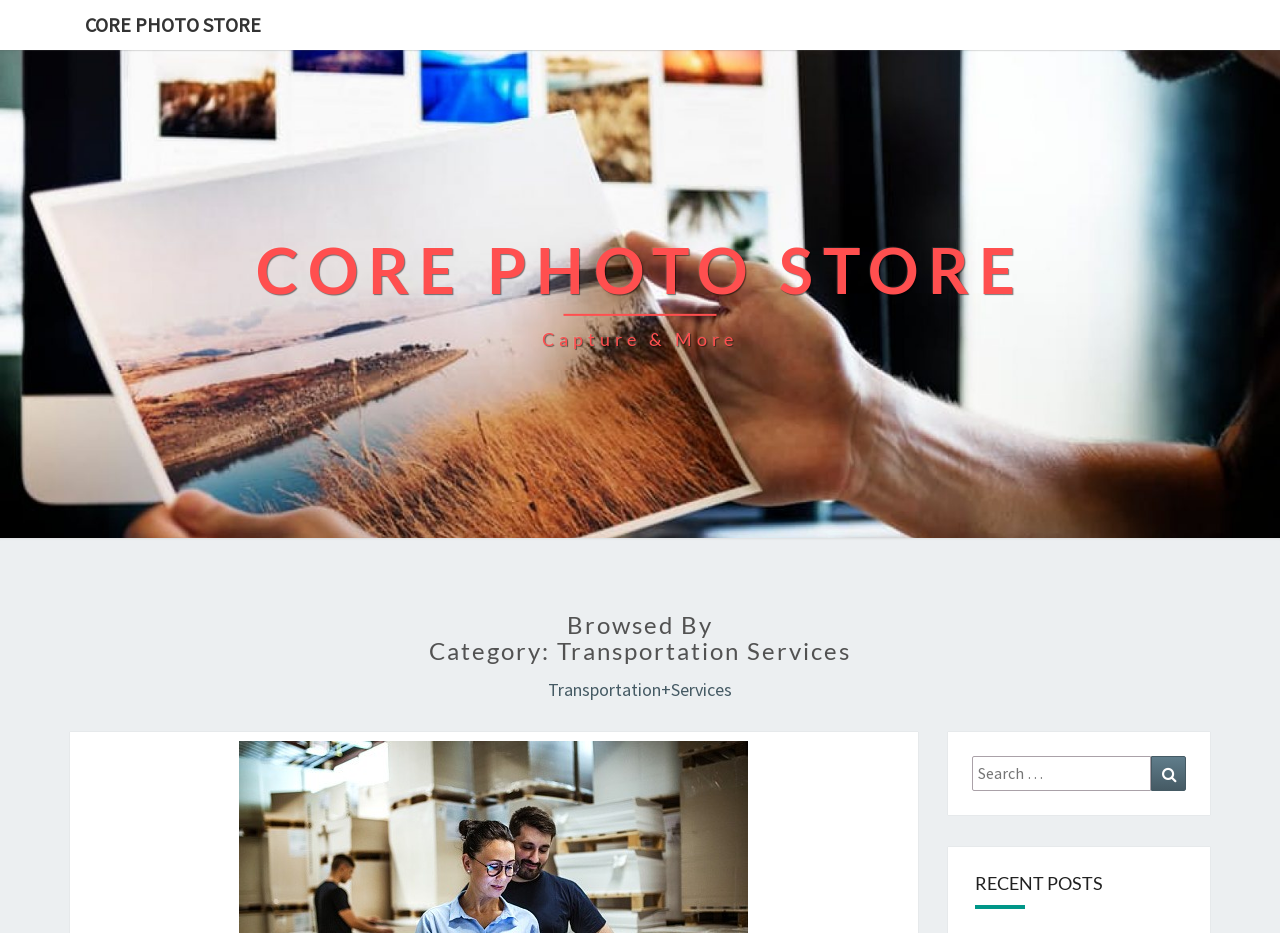Examine the image and give a thorough answer to the following question:
What is the function of the button with the magnifying glass icon?

I inferred the function of the button by looking at the icon '' which is a magnifying glass, and the context of the search box, which suggests that the button is used to initiate a search.